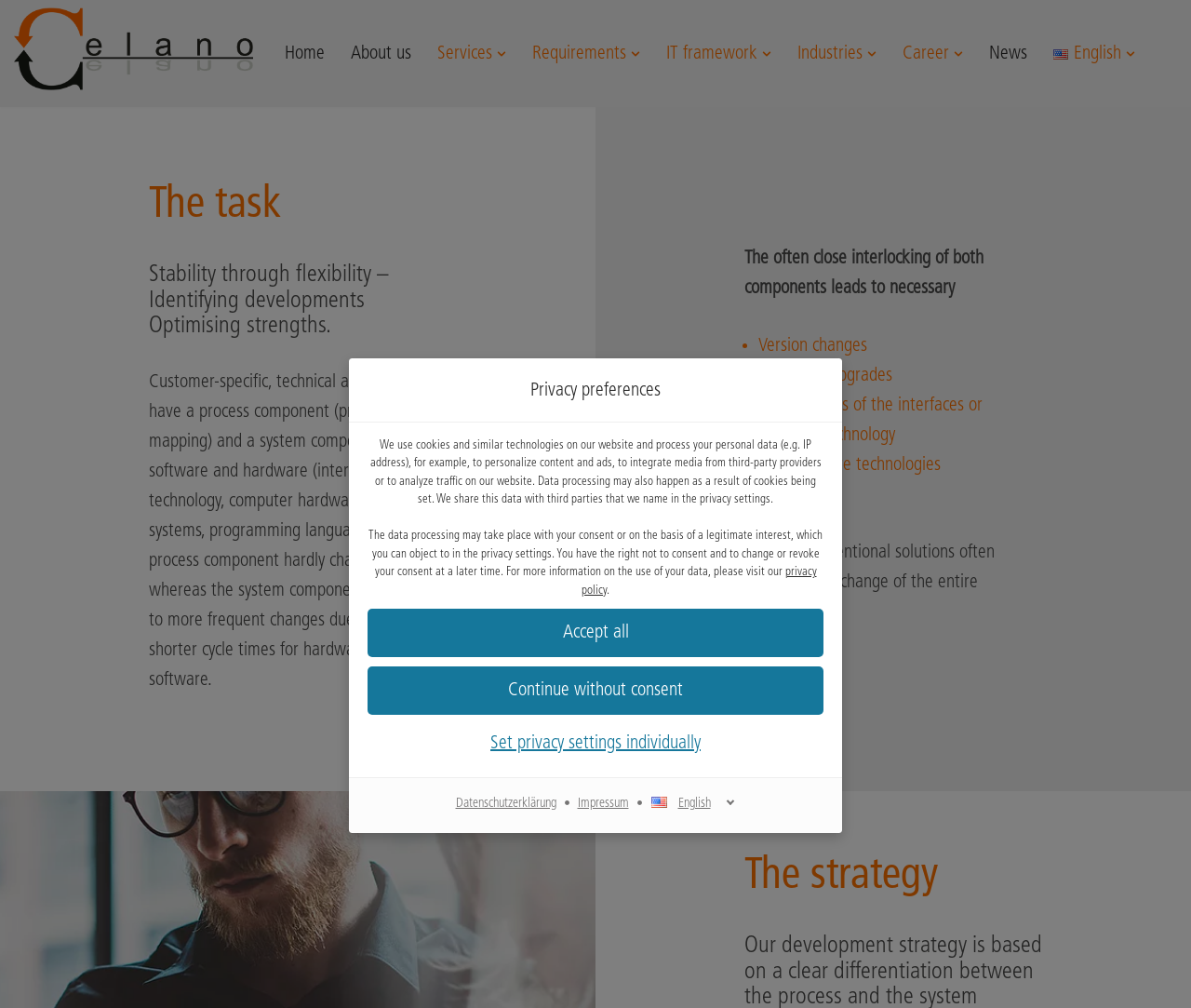What is the purpose of the website?
Refer to the screenshot and respond with a concise word or phrase.

Privacy settings